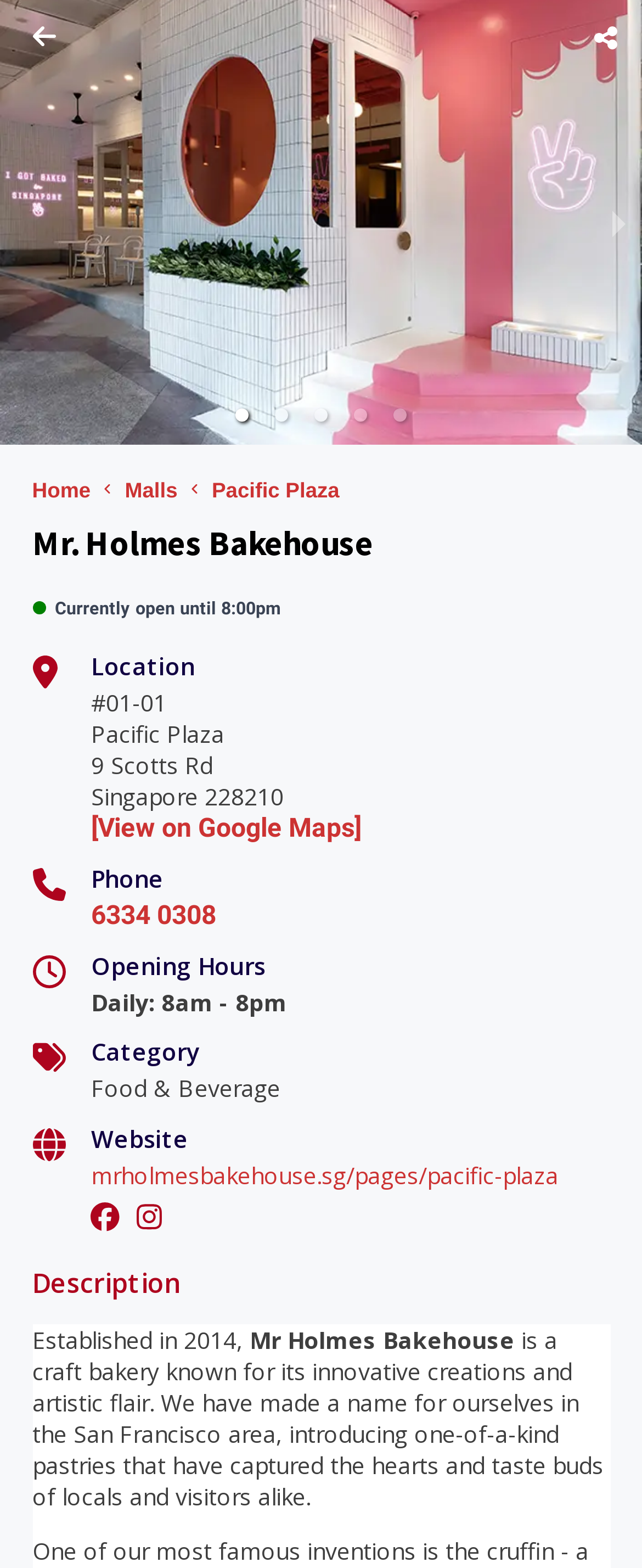Determine the bounding box coordinates for the area that should be clicked to carry out the following instruction: "Click the next slide button".

[0.928, 0.0, 1.0, 0.284]